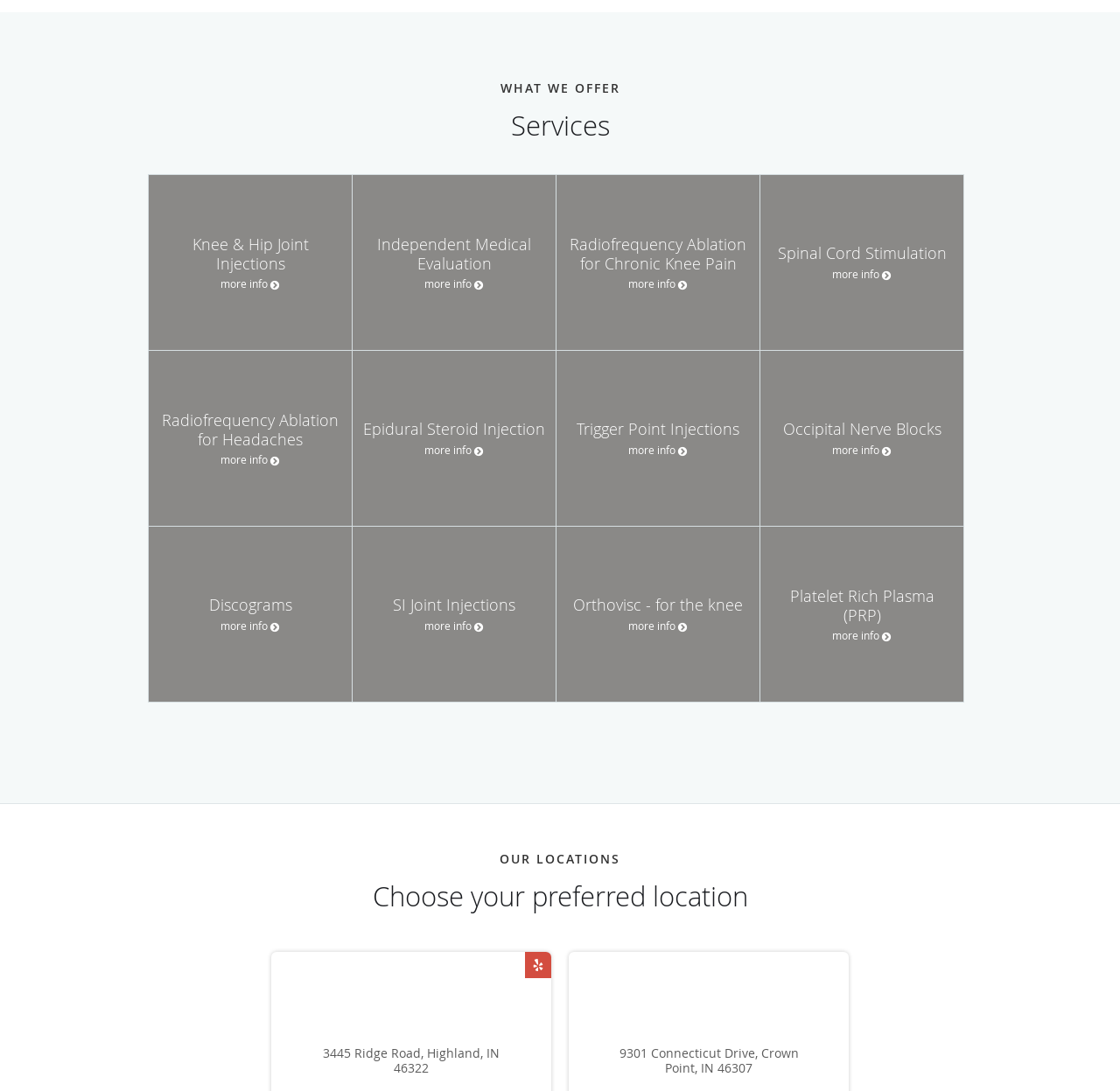Determine the bounding box coordinates of the region I should click to achieve the following instruction: "View details about Platelet Rich Plasma (PRP)". Ensure the bounding box coordinates are four float numbers between 0 and 1, i.e., [left, top, right, bottom].

[0.679, 0.483, 0.86, 0.643]